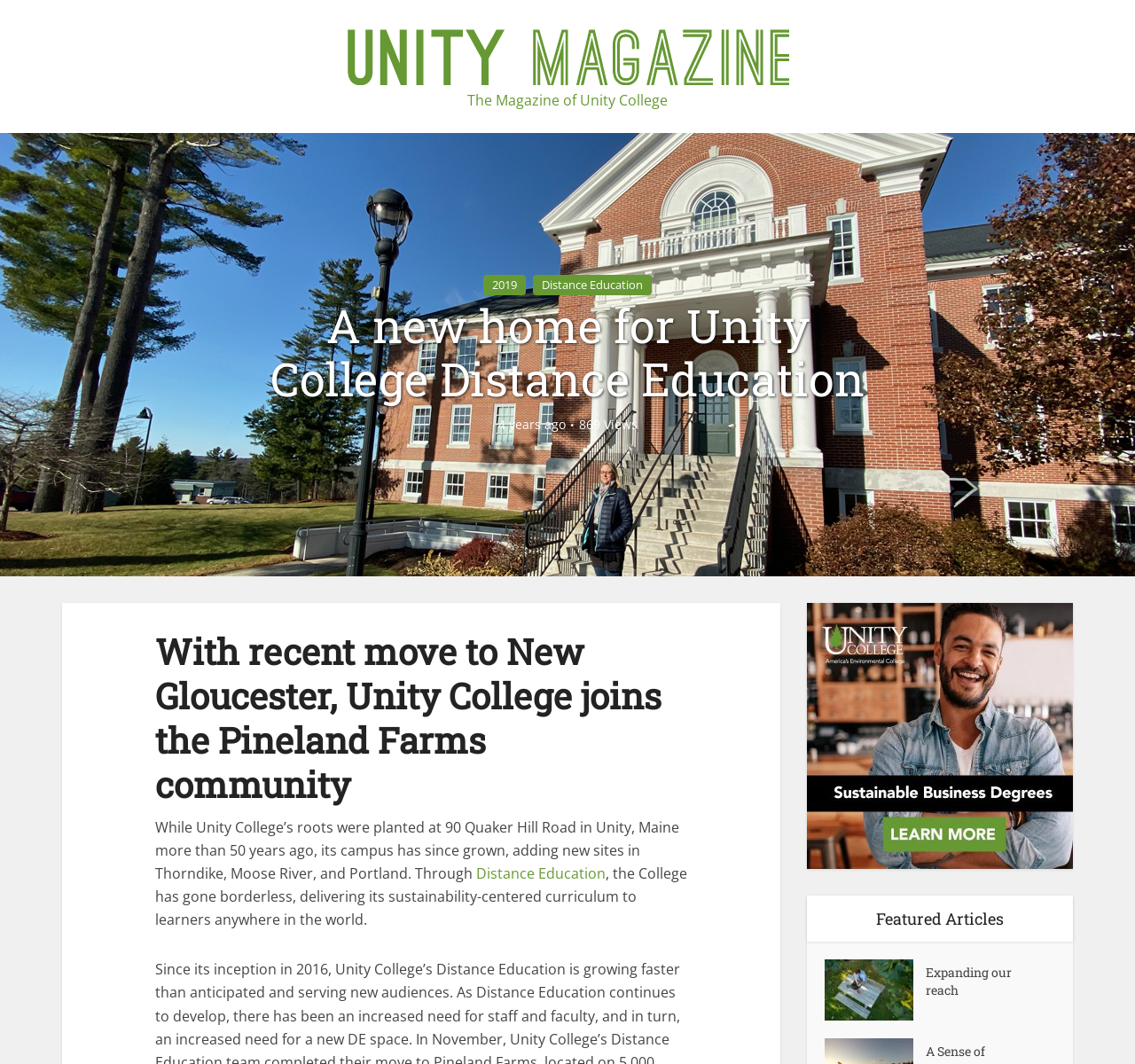Provide a single word or phrase to answer the given question: 
What is the name of the curriculum delivered by Unity College?

sustainability-centered curriculum